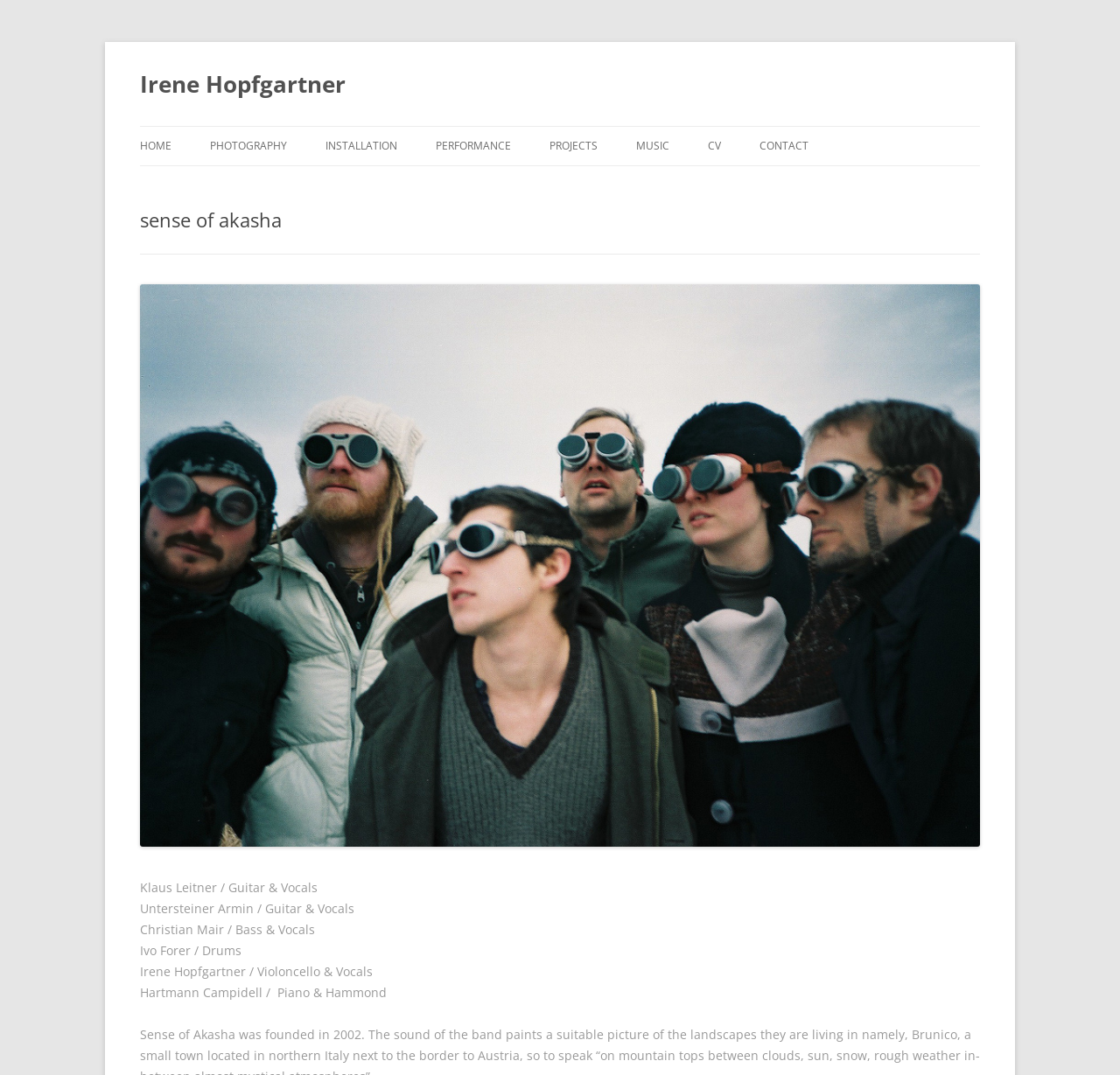Please specify the bounding box coordinates for the clickable region that will help you carry out the instruction: "view photography".

[0.188, 0.118, 0.256, 0.154]